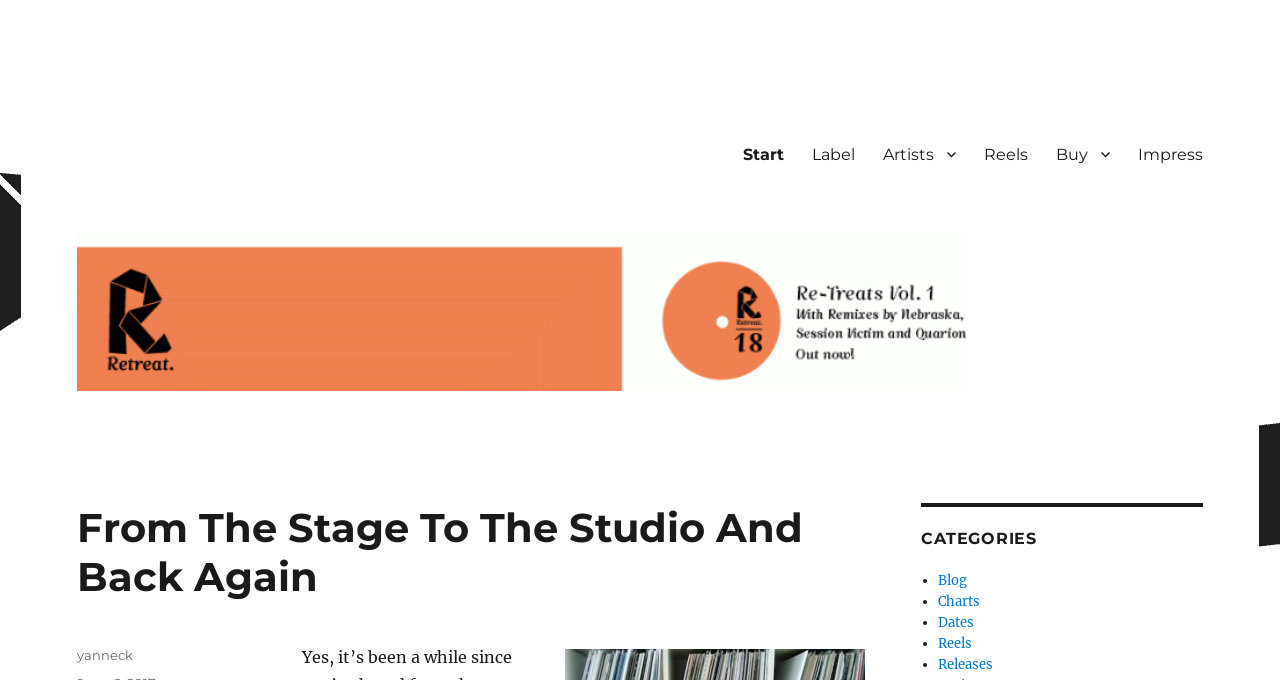Using the details in the image, give a detailed response to the question below:
What is the navigation menu at the top of the page?

The navigation menu at the top of the page is represented by a series of link elements, namely 'Start', 'Label', 'Artists', 'Reels', 'Buy', and 'Impress', which are grouped together under the navigation element 'Primary Menu'.